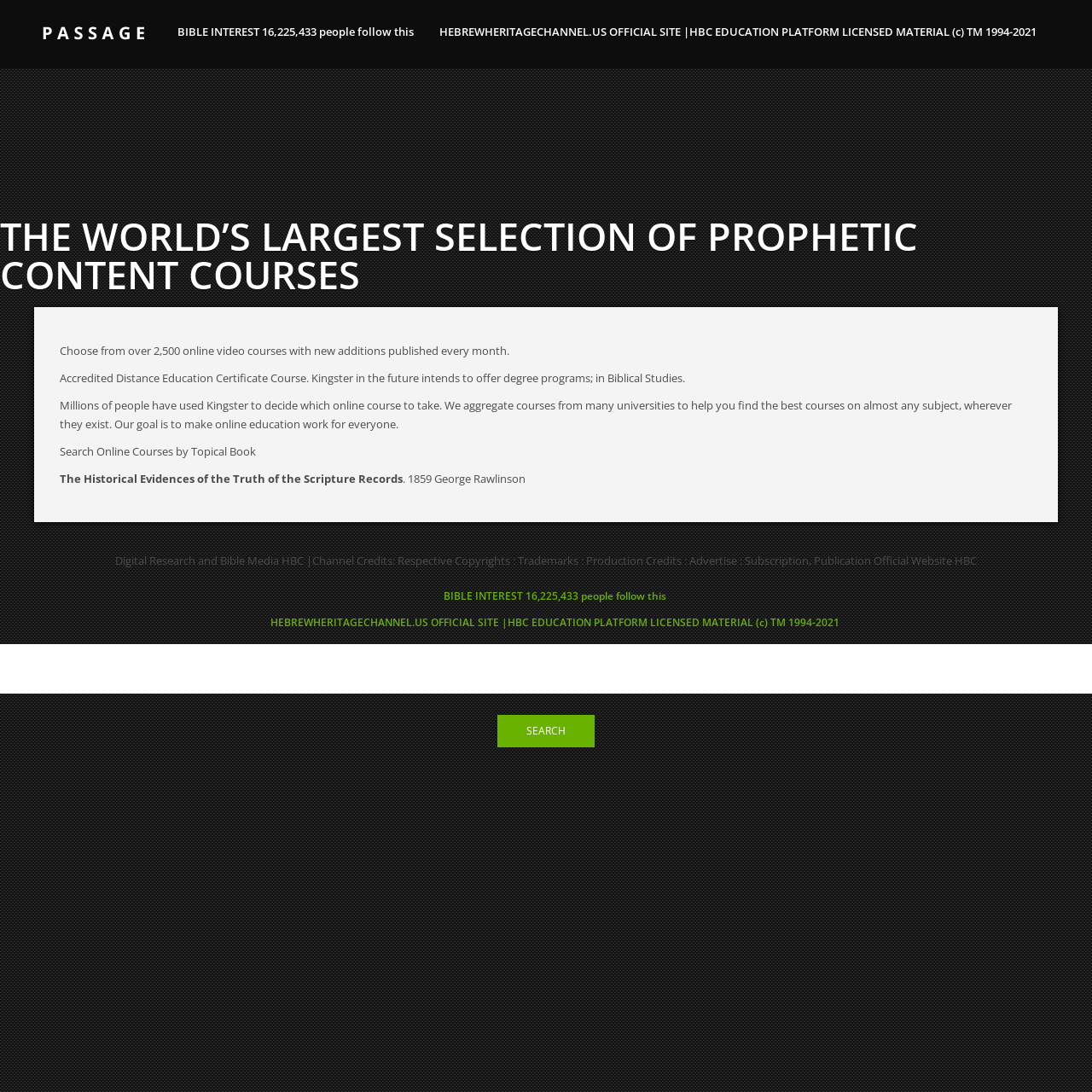What is the name of the book mentioned?
Using the image, respond with a single word or phrase.

The Historical Evidences of the Truth of the Scripture Records